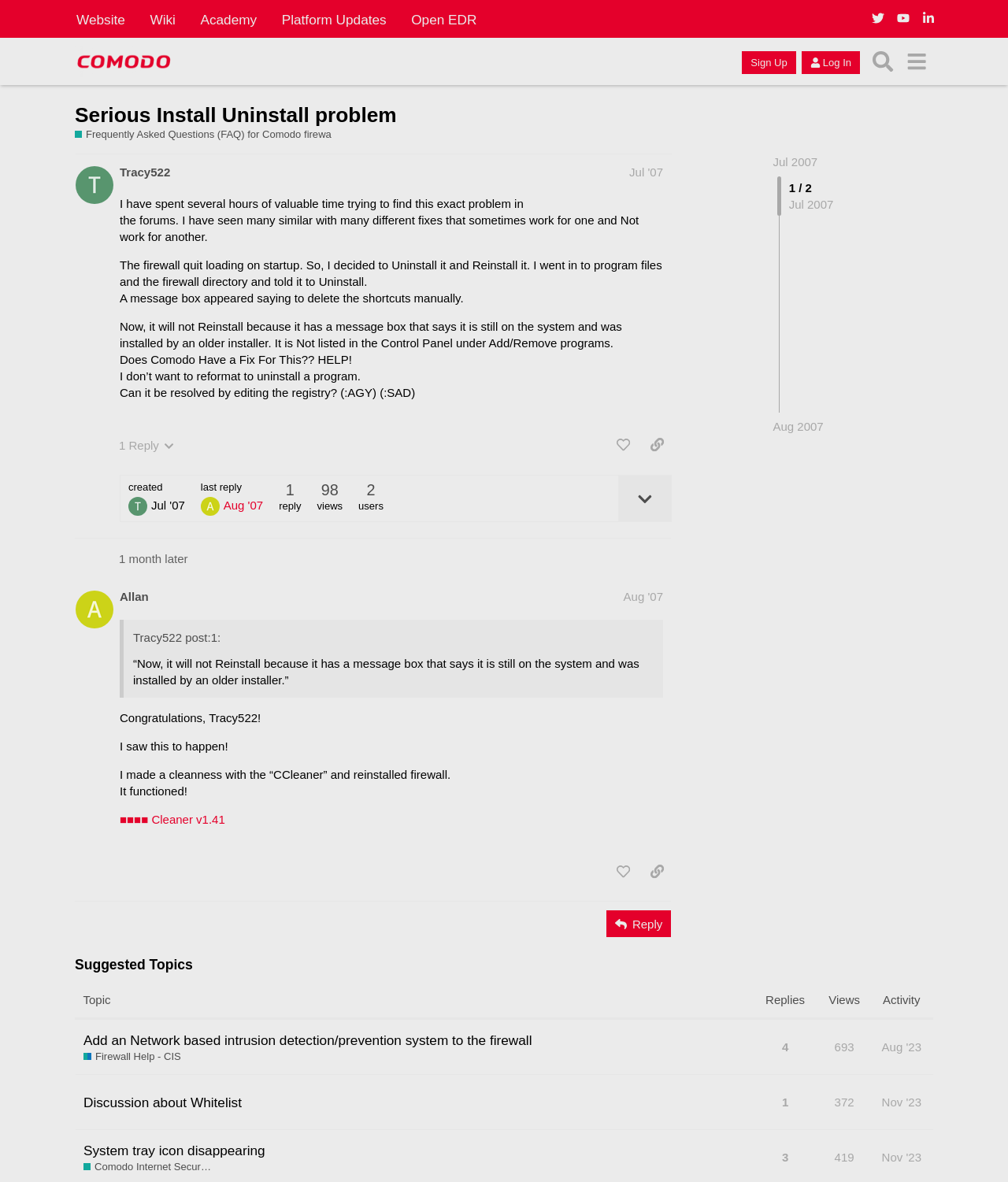Kindly determine the bounding box coordinates for the area that needs to be clicked to execute this instruction: "Reply to the post".

[0.602, 0.77, 0.666, 0.793]